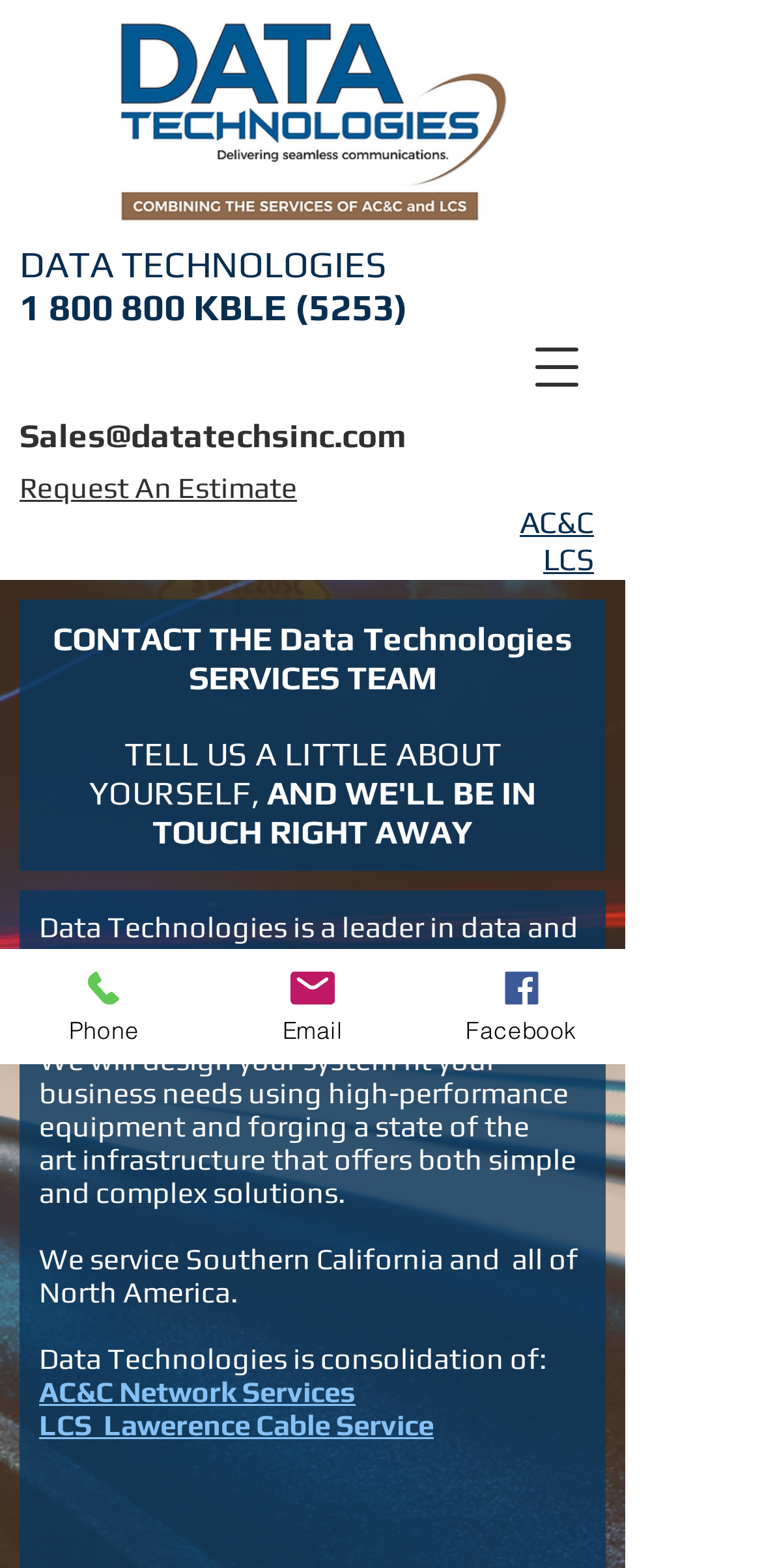What is the company's phone number?
Answer the question based on the image using a single word or a brief phrase.

1 800 800 5253